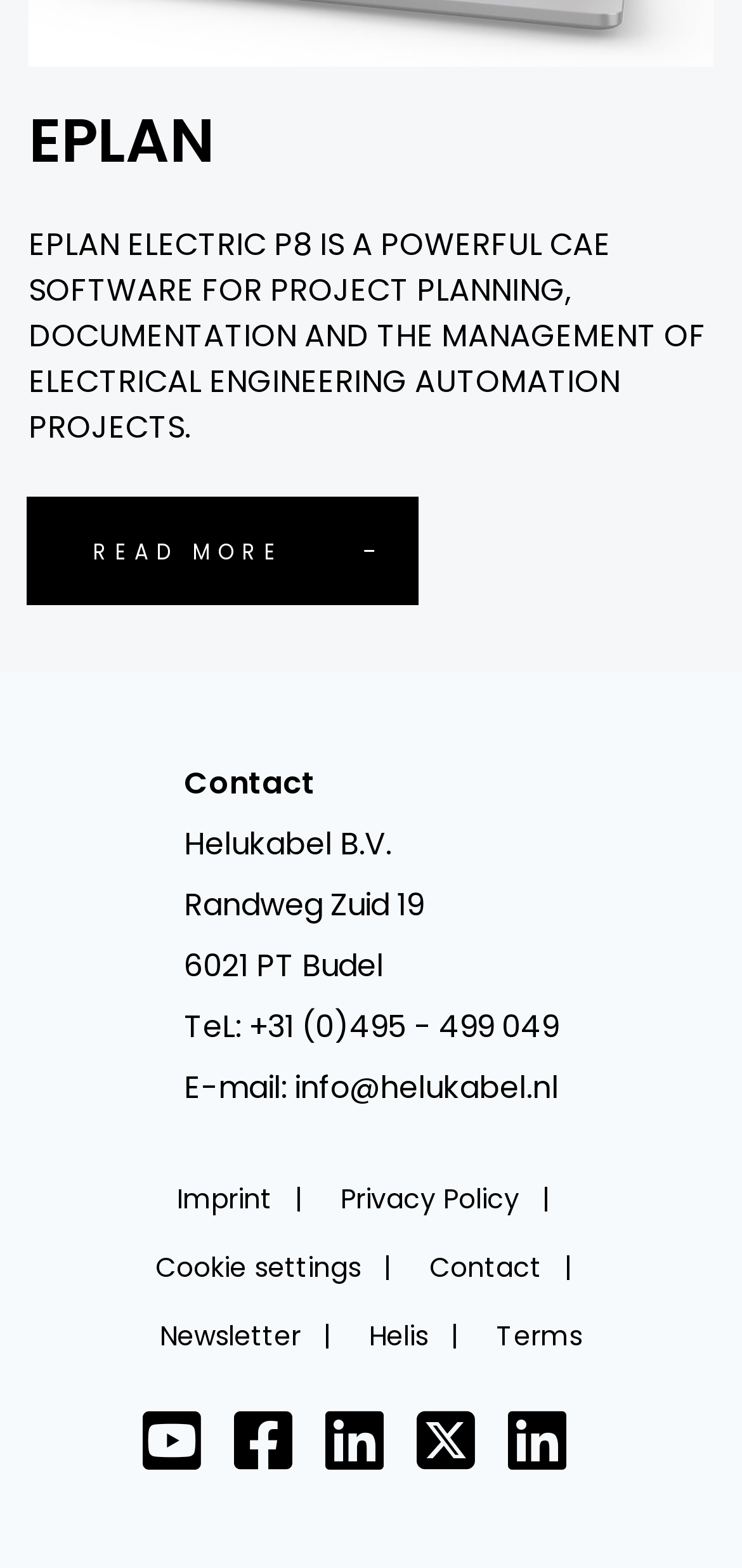What is the company name?
Refer to the image and give a detailed answer to the query.

I found the company name by looking at the static text elements in the contentinfo section, specifically the element with the text 'Helukabel B.V.' at coordinates [0.247, 0.524, 0.527, 0.552].